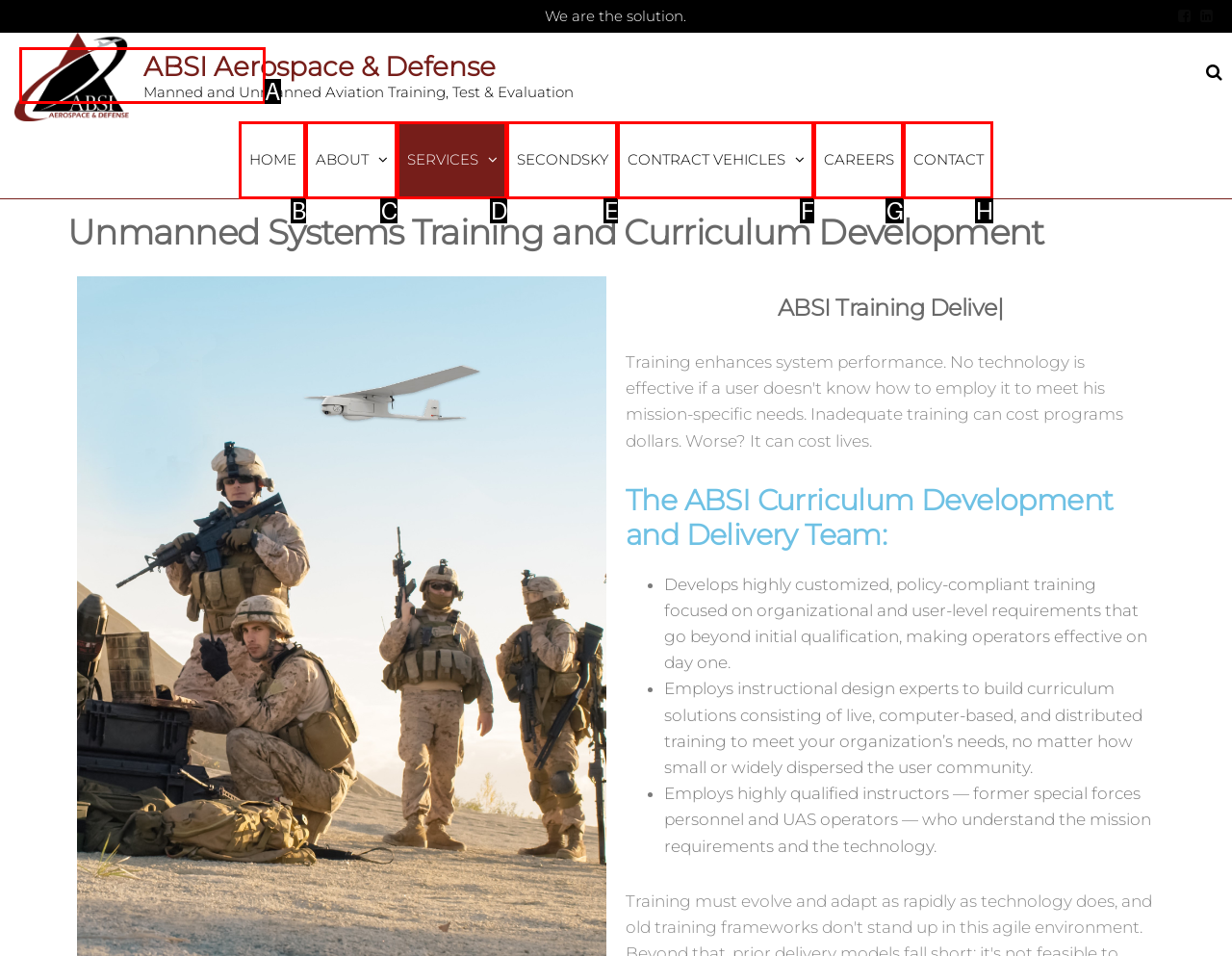Select the appropriate HTML element that needs to be clicked to finish the task: Click the 'Skip to Content' link
Reply with the letter of the chosen option.

A